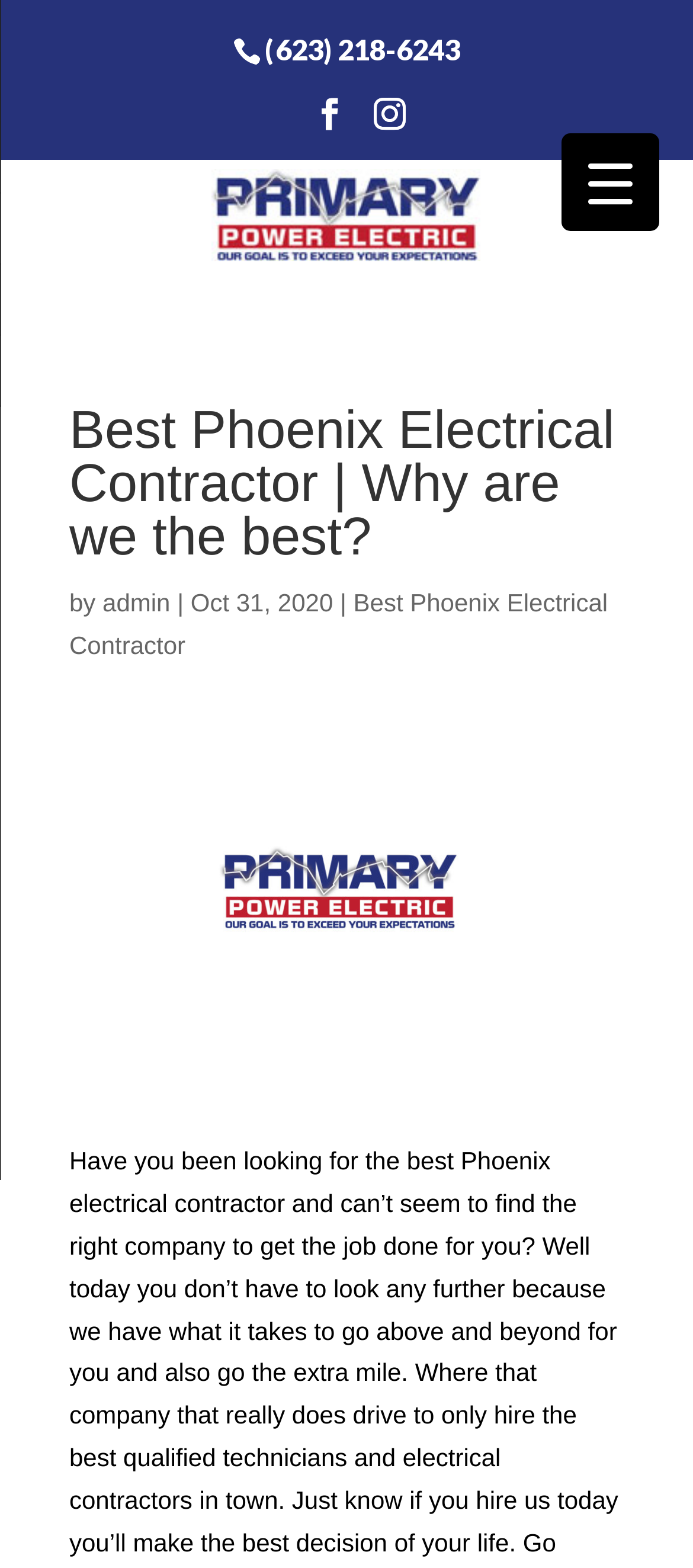Respond to the following question with a brief word or phrase:
What is the phone number of the electrical contractor?

(623) 218-6243